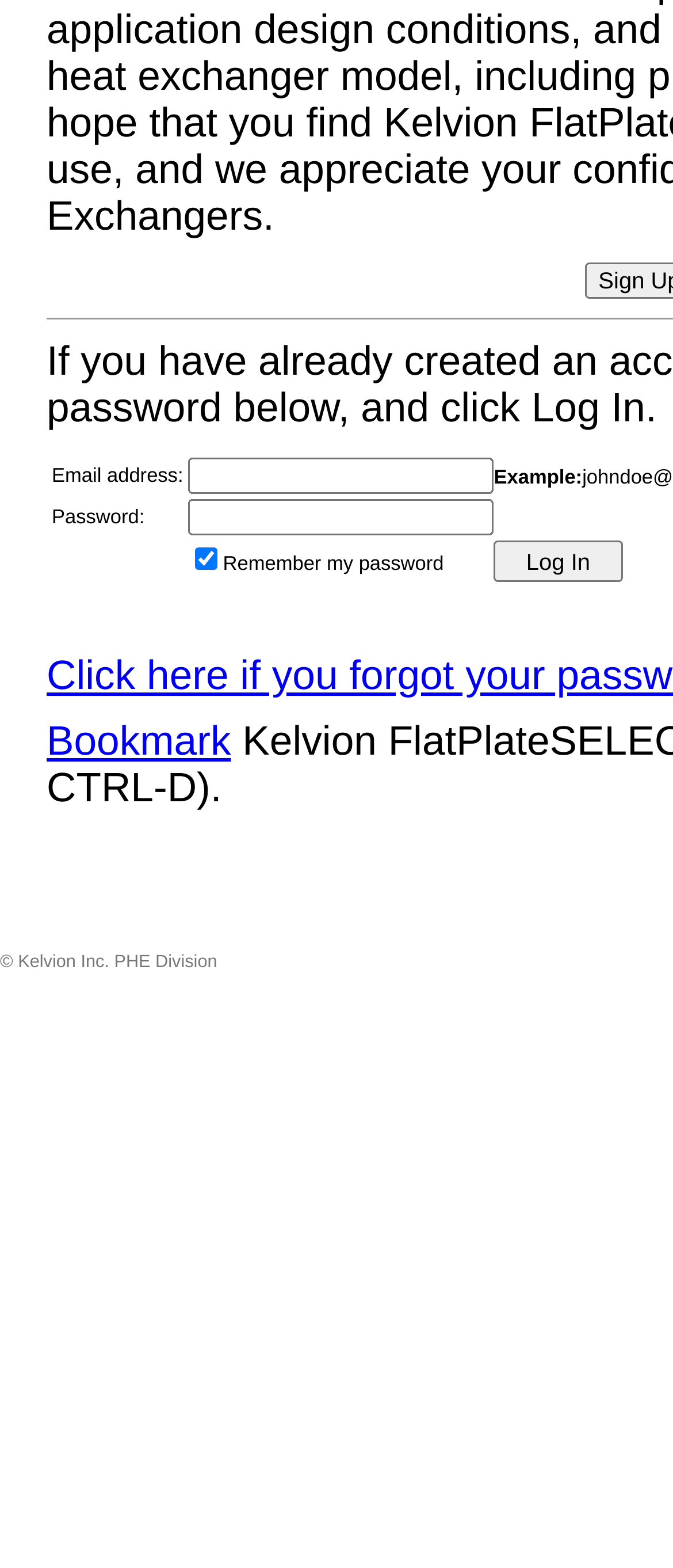Locate the bounding box coordinates of the UI element described by: "name="edtPassword"". The bounding box coordinates should consist of four float numbers between 0 and 1, i.e., [left, top, right, bottom].

[0.28, 0.318, 0.734, 0.341]